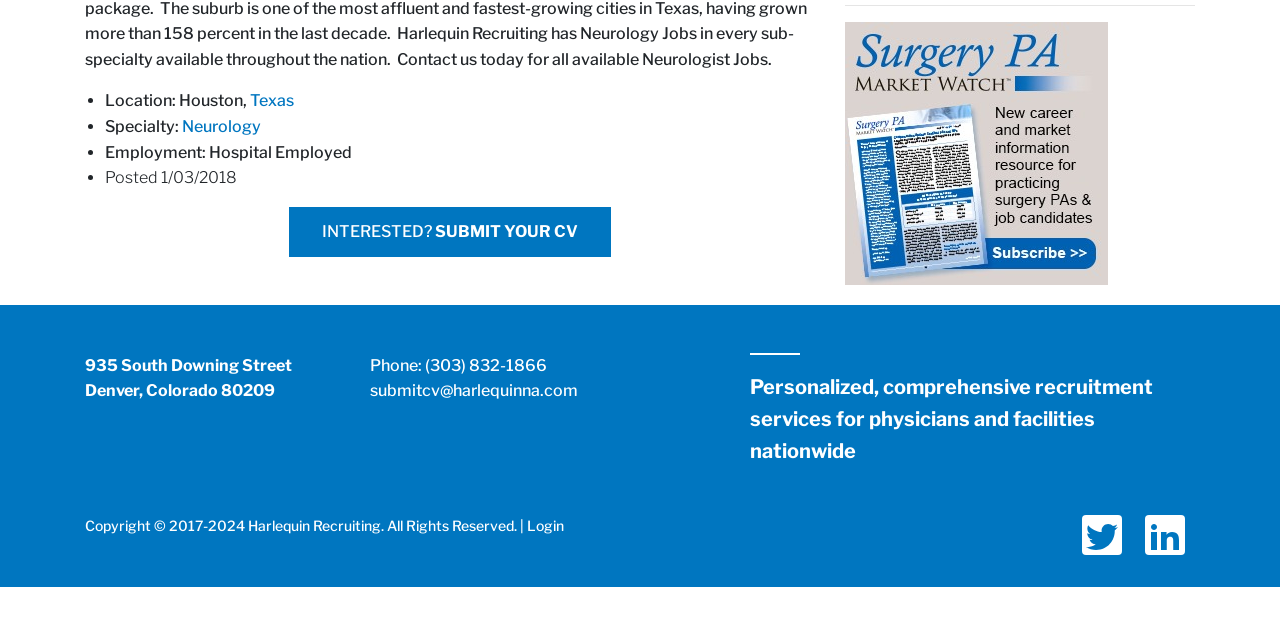Using the description "Interested? Submit Your CV", locate and provide the bounding box of the UI element.

[0.226, 0.323, 0.477, 0.401]